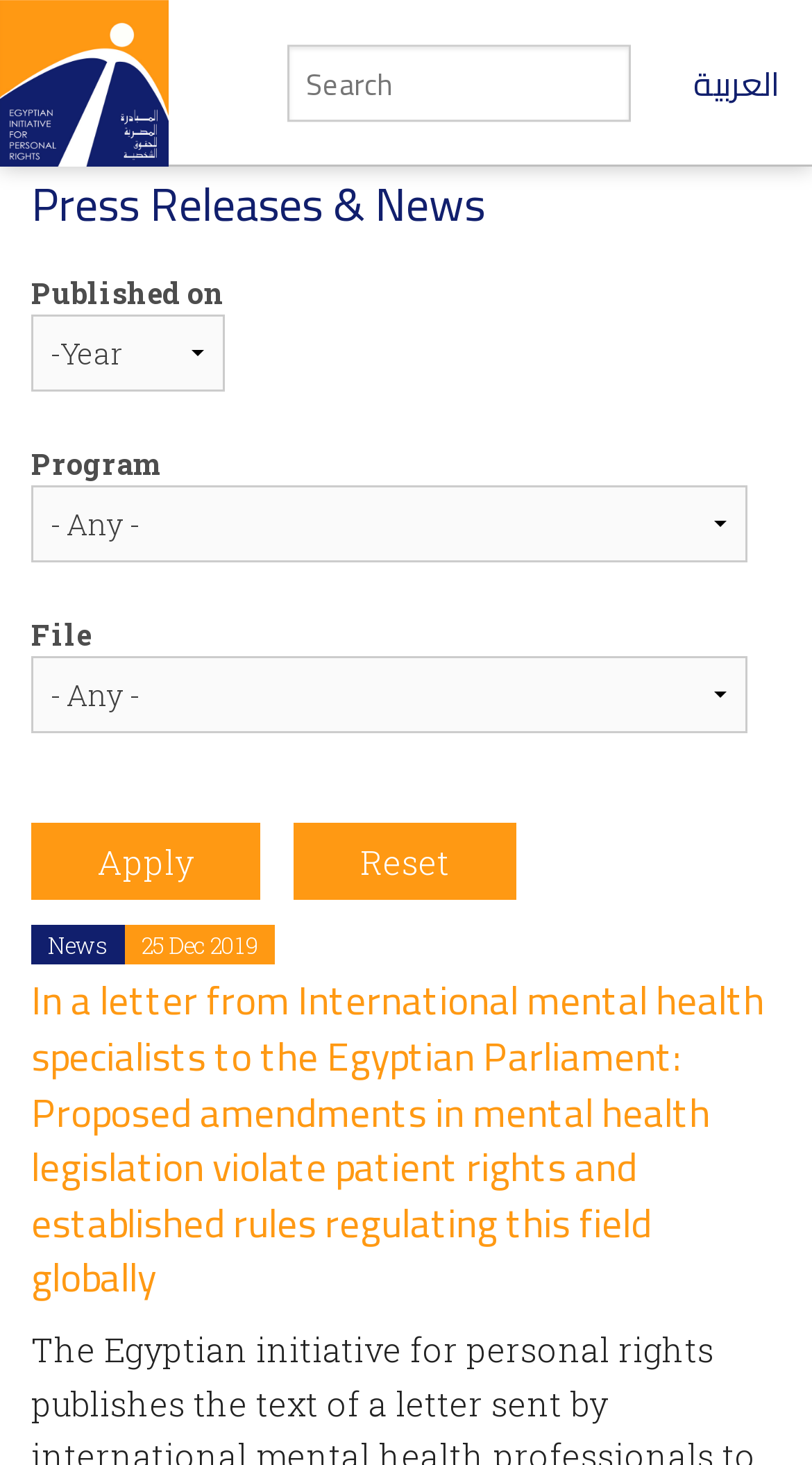Determine the bounding box coordinates for the element that should be clicked to follow this instruction: "Apply filters". The coordinates should be given as four float numbers between 0 and 1, in the format [left, top, right, bottom].

[0.038, 0.562, 0.321, 0.614]